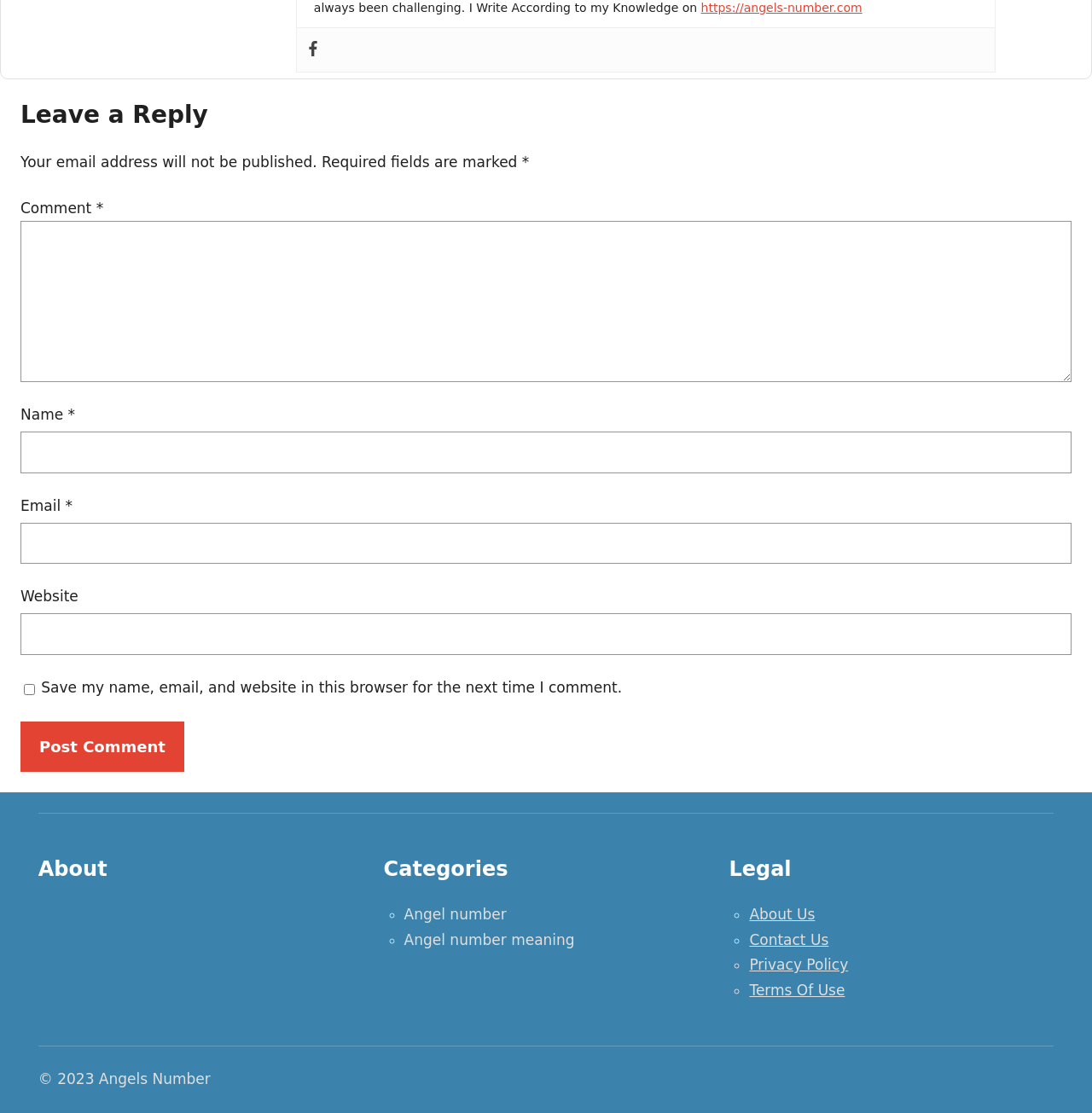What is the purpose of the checkbox?
Can you provide a detailed and comprehensive answer to the question?

I found a checkbox element with the text 'Save my name, email, and website in this browser for the next time I comment.' which suggests that its purpose is to save the commenter's information for future comments.